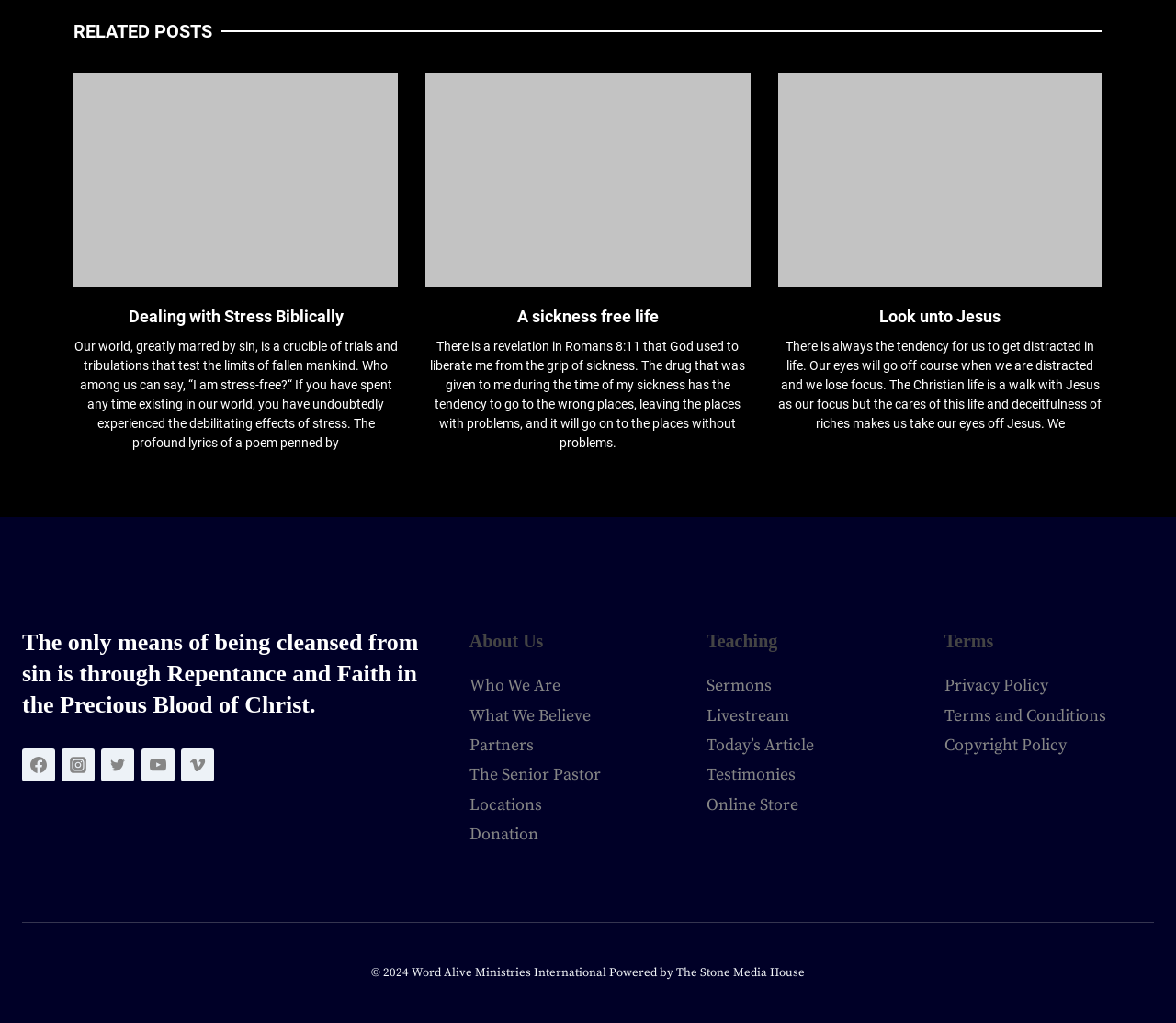Determine the bounding box coordinates (top-left x, top-left y, bottom-right x, bottom-right y) of the UI element described in the following text: parent_node: Look unto Jesus

[0.661, 0.071, 0.938, 0.28]